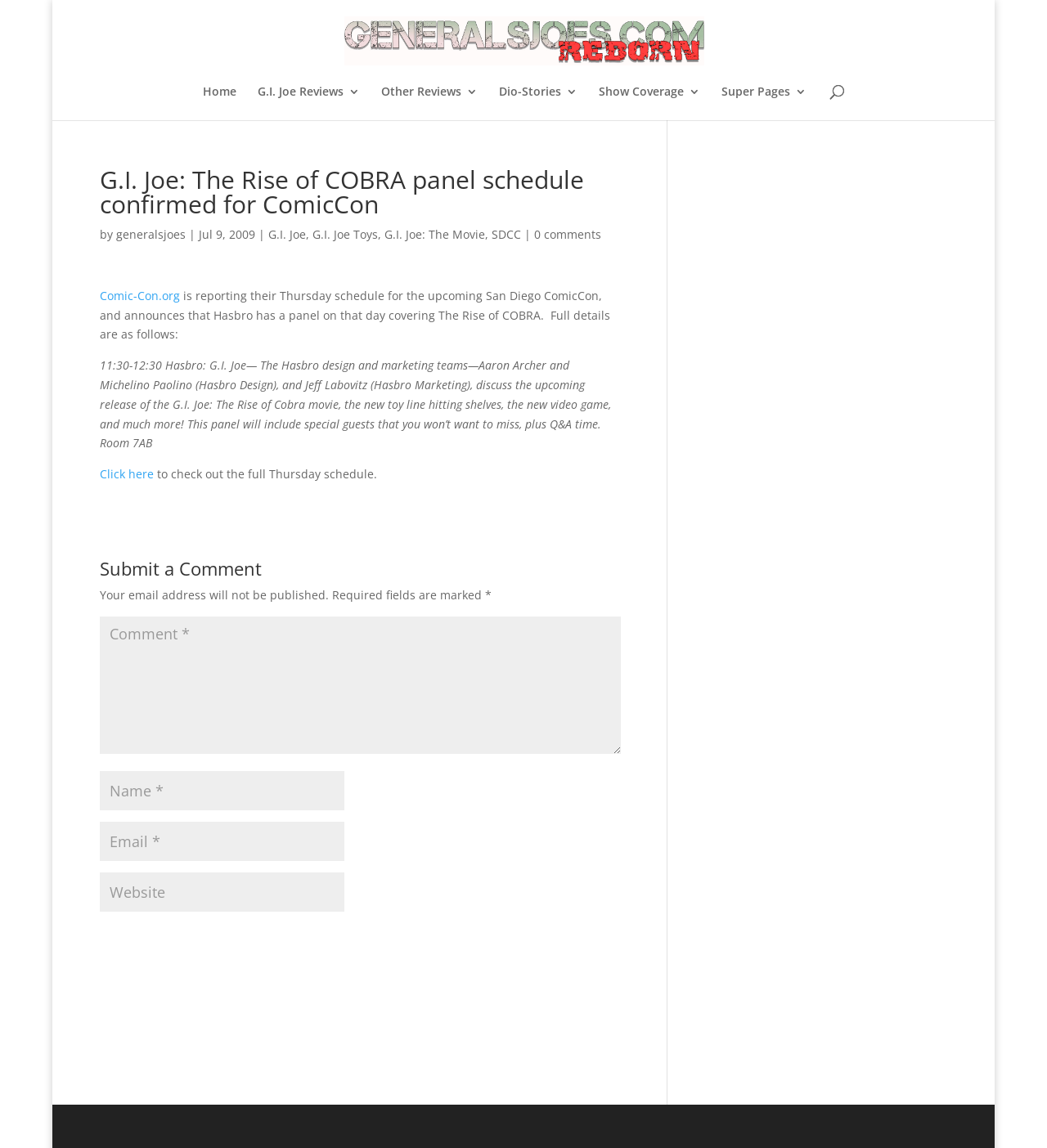What is the time of the Hasbro panel at Comic-Con?
Using the image, provide a concise answer in one word or a short phrase.

11:30-12:30